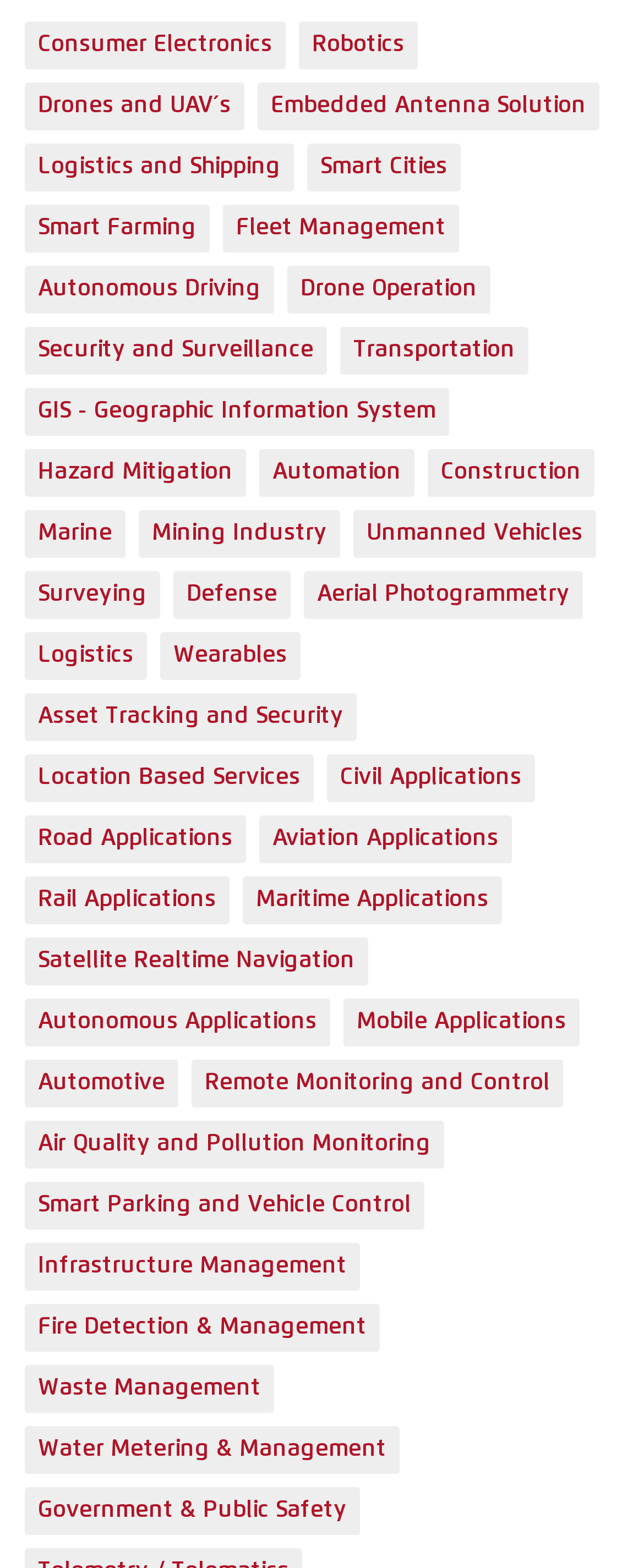What is 'GIS - Geographic Information System' used for?
Please respond to the question thoroughly and include all relevant details.

From the webpage, I found that 'GIS - Geographic Information System' is a link listed among other categories. Based on my understanding, GIS is a system that captures, stores, analyzes, and displays geographically referenced data, which is commonly used for mapping and spatial analysis.